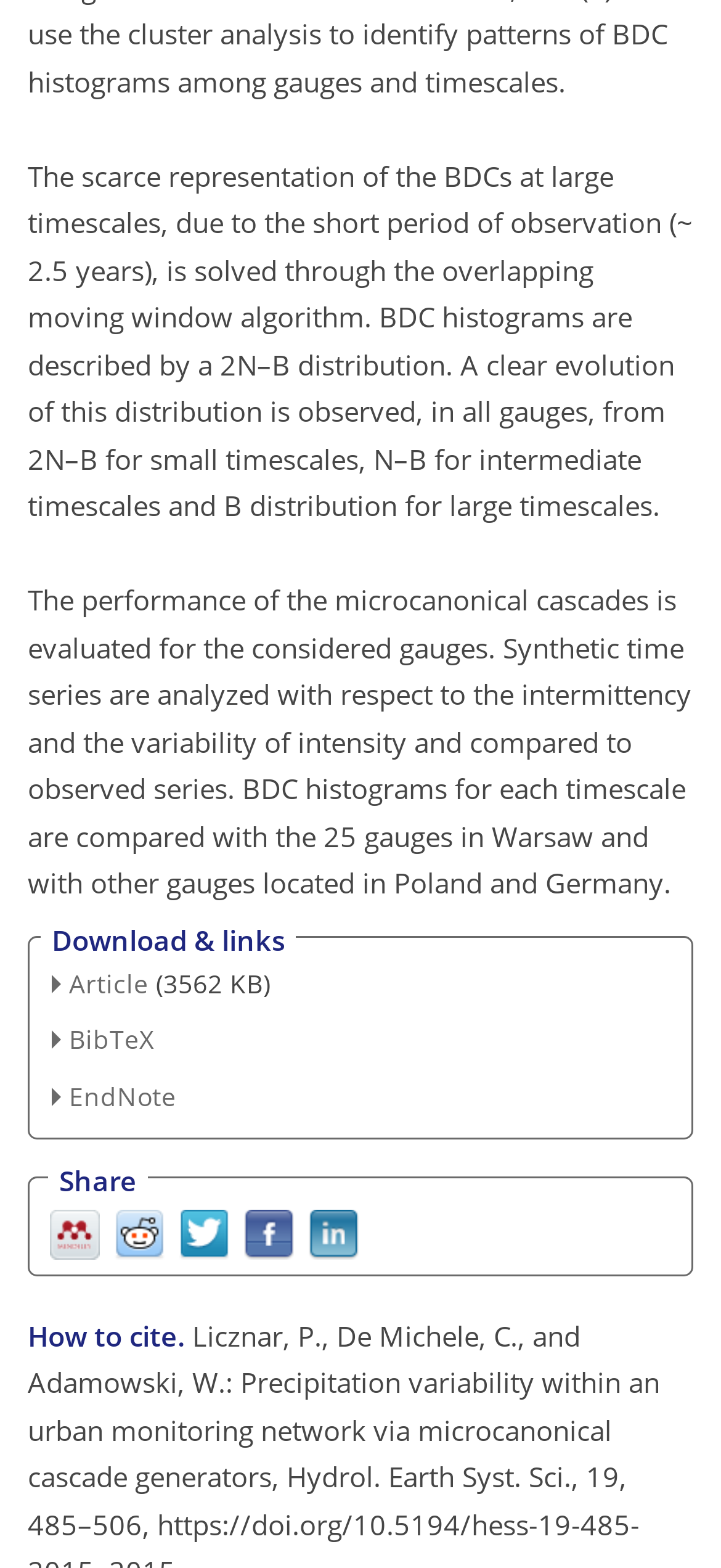Point out the bounding box coordinates of the section to click in order to follow this instruction: "Download the article".

[0.068, 0.616, 0.206, 0.638]